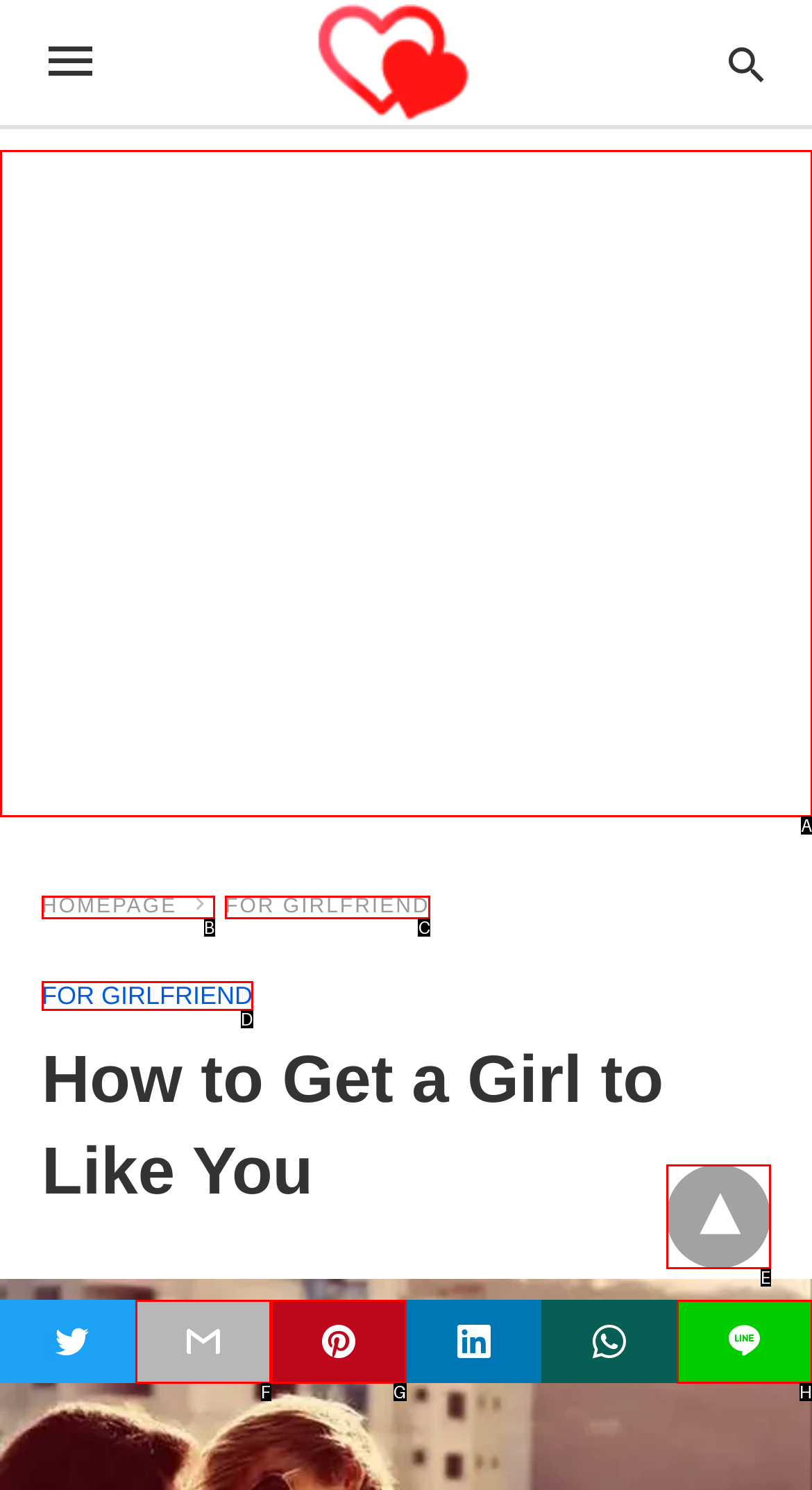From the options provided, determine which HTML element best fits the description: parent_node: Love title="back to top". Answer with the correct letter.

E